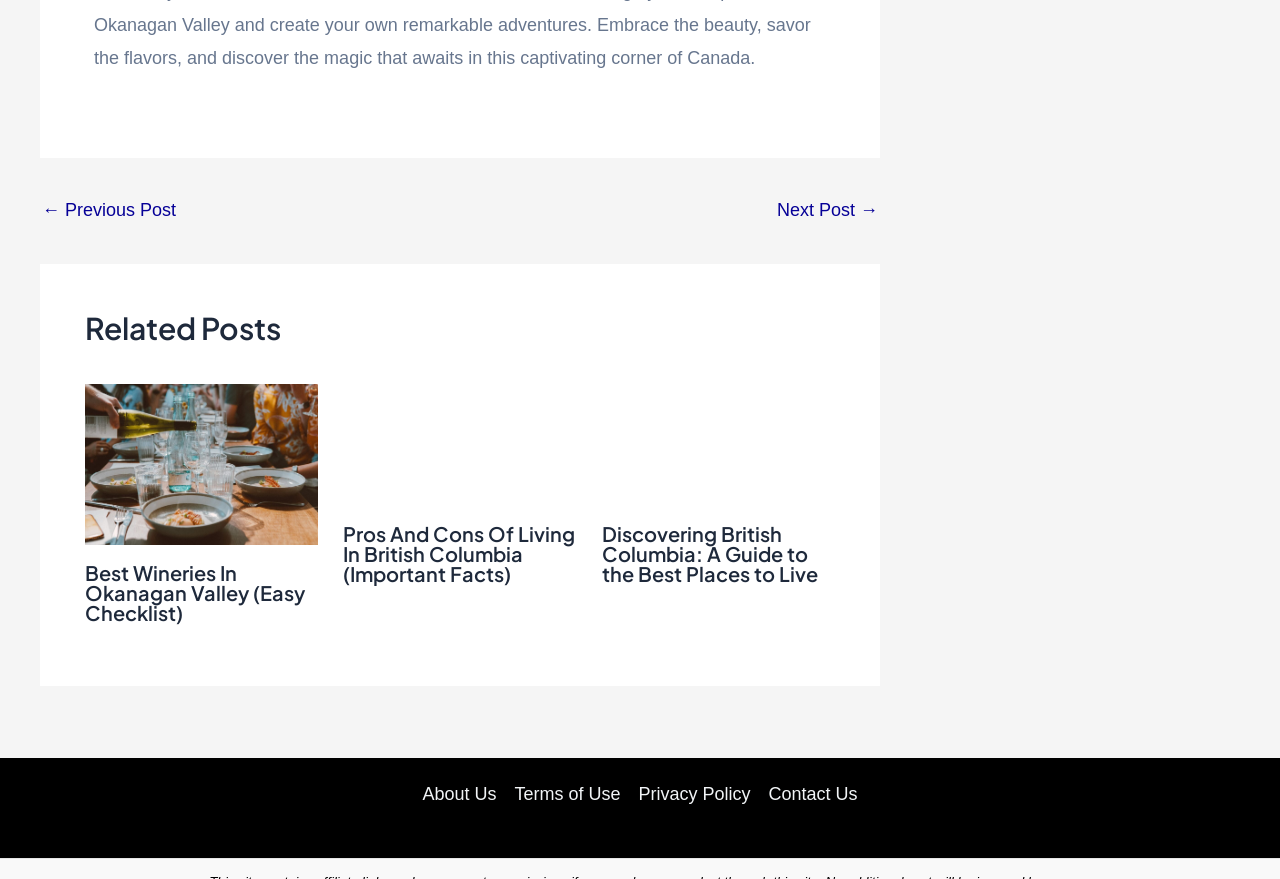Please find the bounding box coordinates of the element that you should click to achieve the following instruction: "Read more about Best Wineries In Okanagan Valley". The coordinates should be presented as four float numbers between 0 and 1: [left, top, right, bottom].

[0.066, 0.516, 0.249, 0.538]